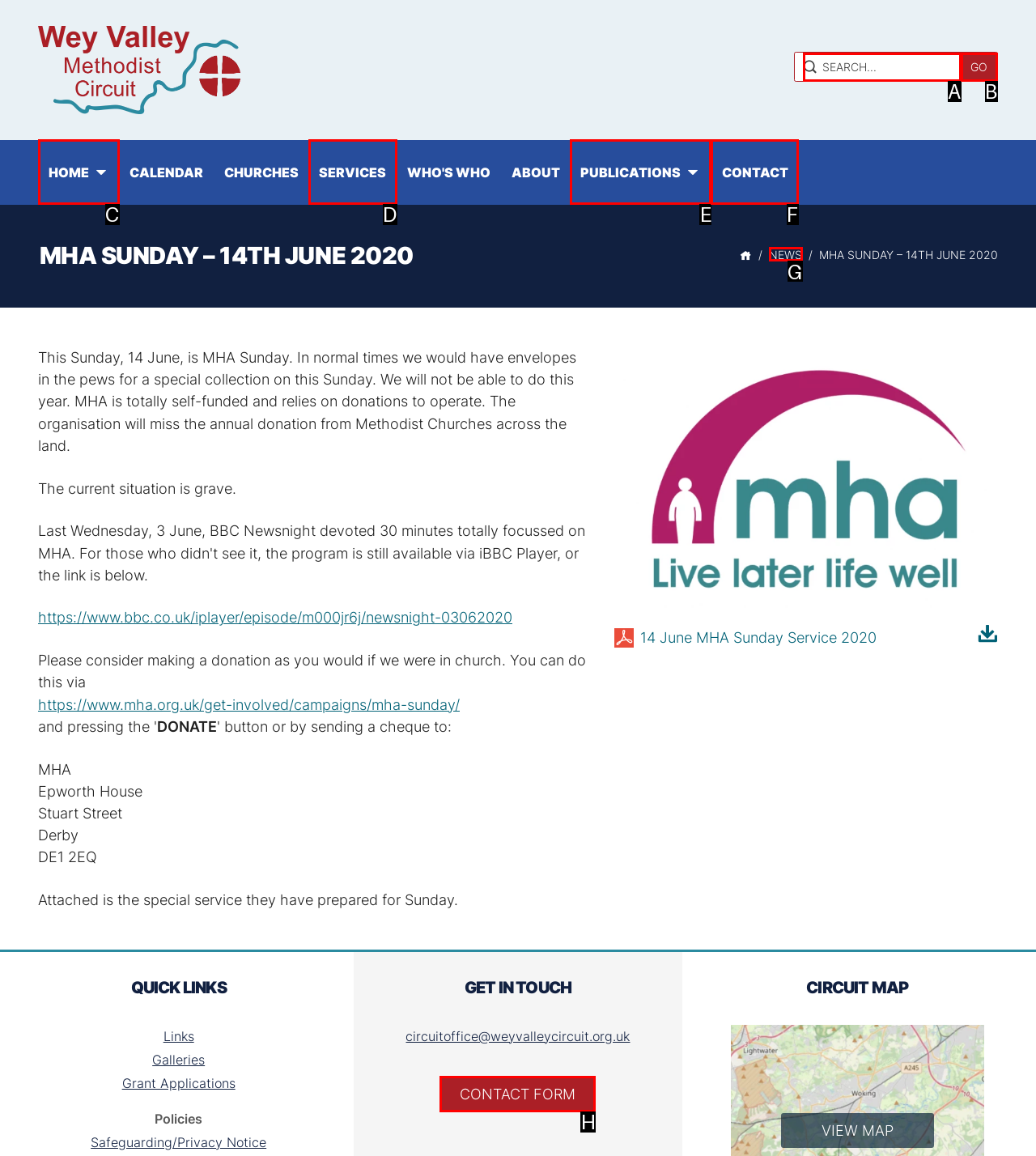Find the option that fits the given description: parent_node:  value="GO"
Answer with the letter representing the correct choice directly.

B